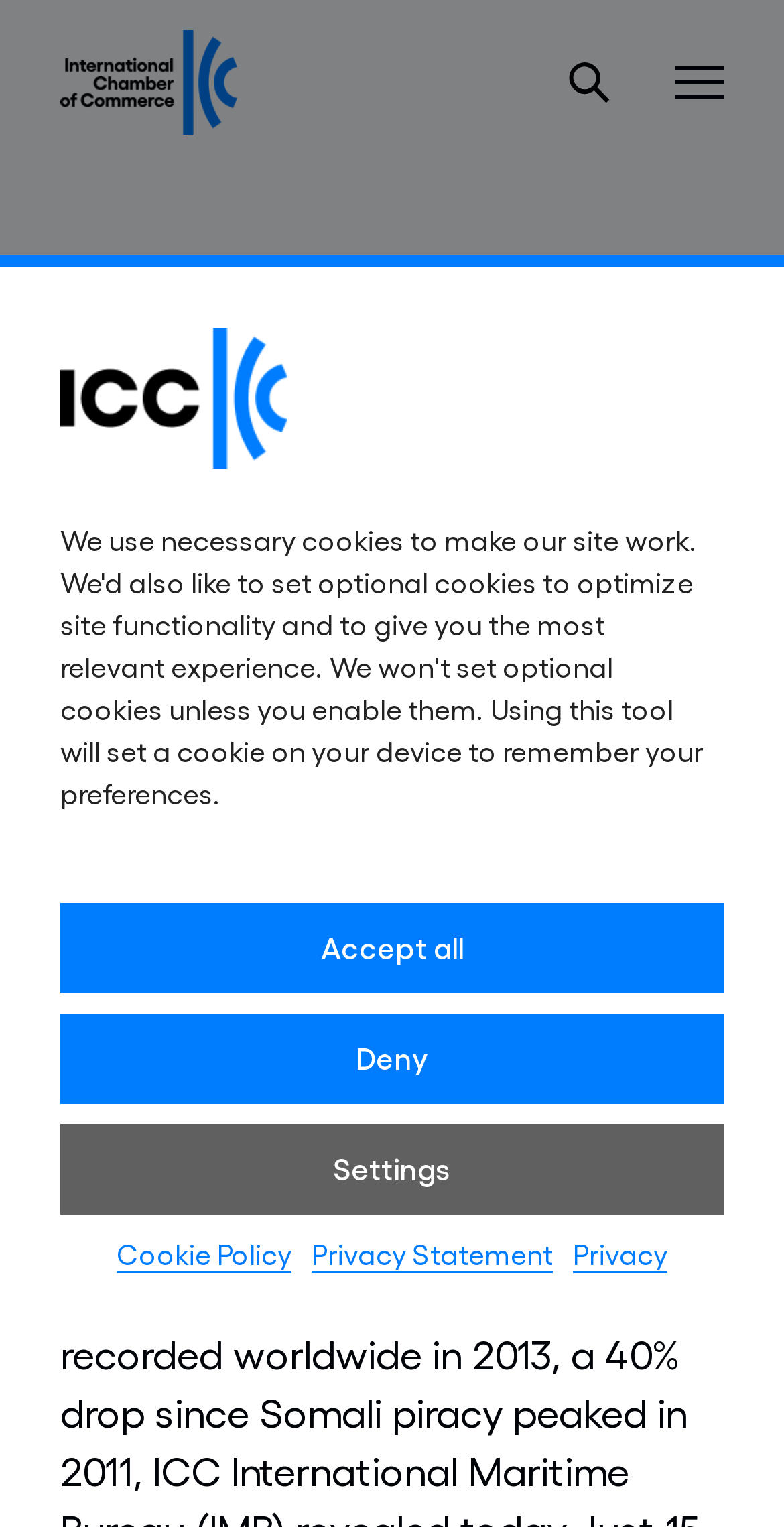Answer the question using only a single word or phrase: 
How many links are there in the Respecting your privacy dialog?

3